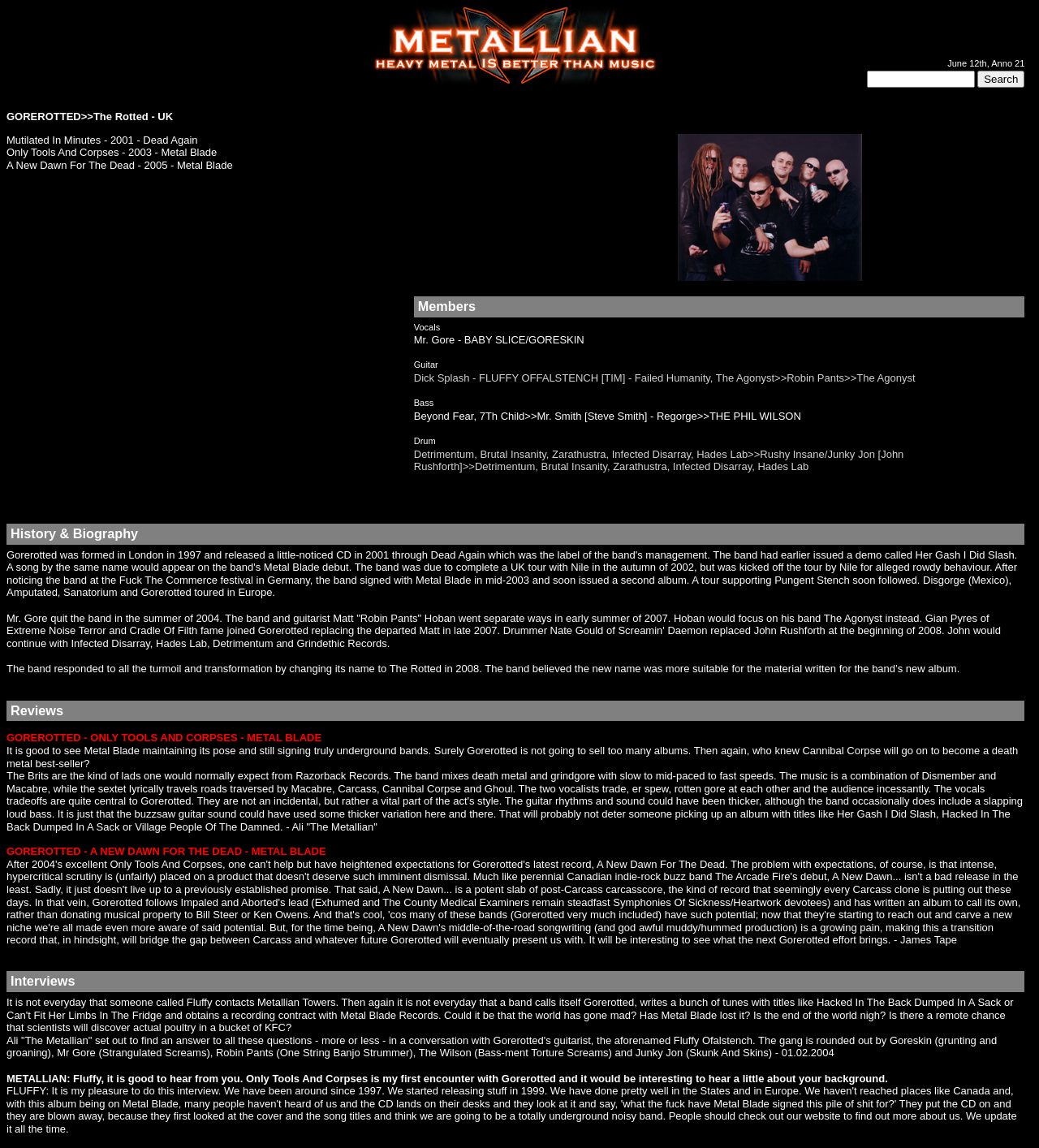What is the name of the drummer?
Answer the question with detailed information derived from the image.

The name of the drummer can be found in the text 'Drum Detrimentum, Brutal Insanity, Zarathustra, Infected Disarray, Hades Lab>>Rushy Insane/Junky Jon [John Rushforth]>>Detrimentum, Brutal Insanity, Zarathustra, Infected Disarray, Hades Lab'.